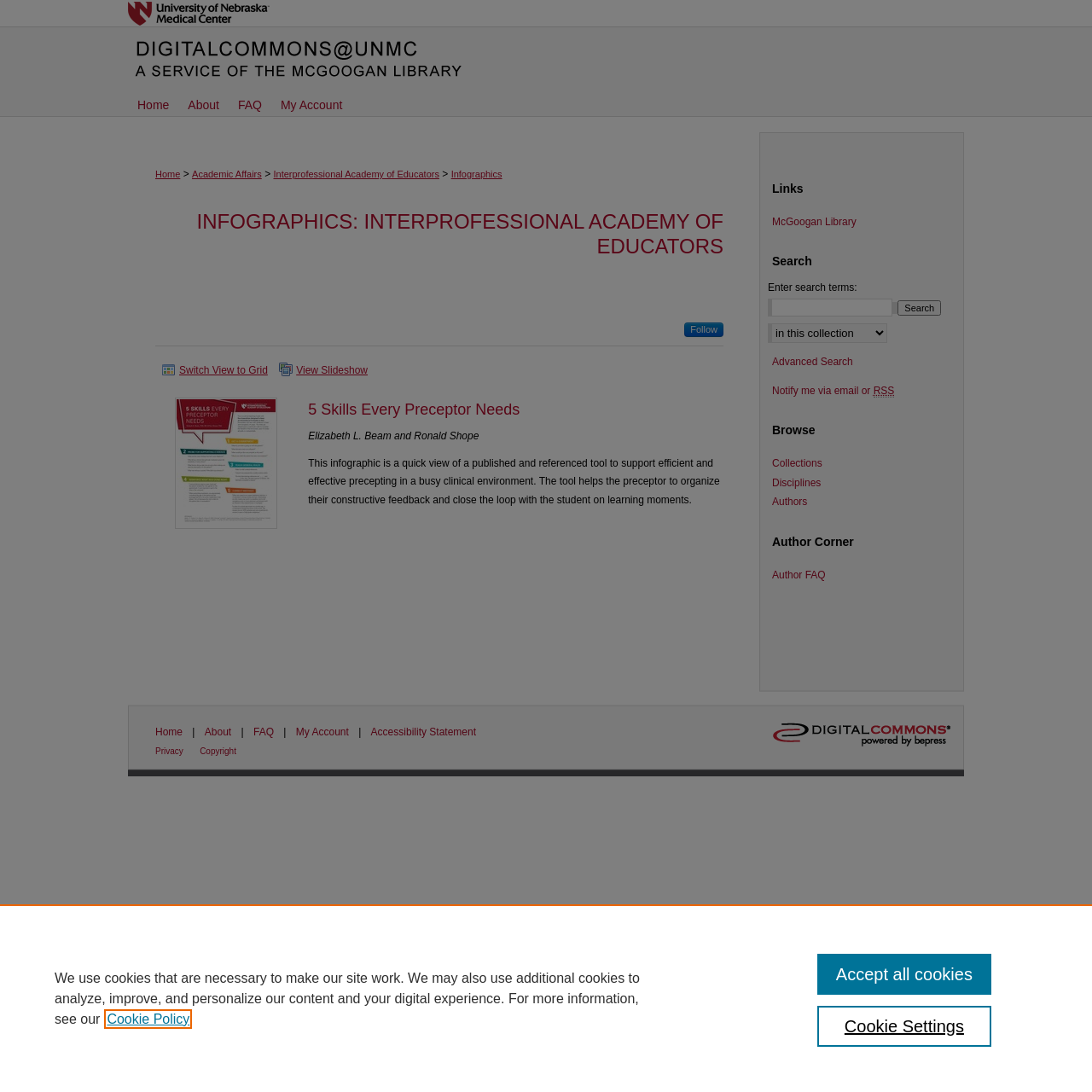What is the purpose of the 'Switch View to Grid' button?
Answer the question with a single word or phrase, referring to the image.

To change the view